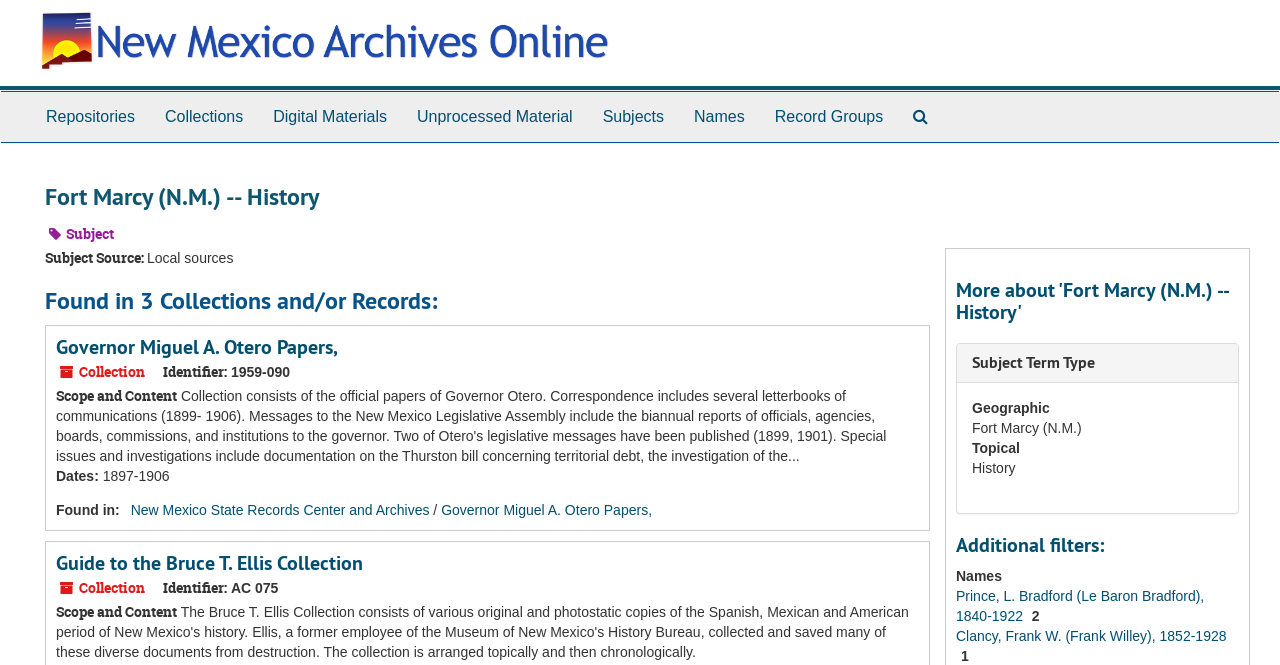What is the subject of the Fort Marcy history?
Based on the image, respond with a single word or phrase.

Local sources